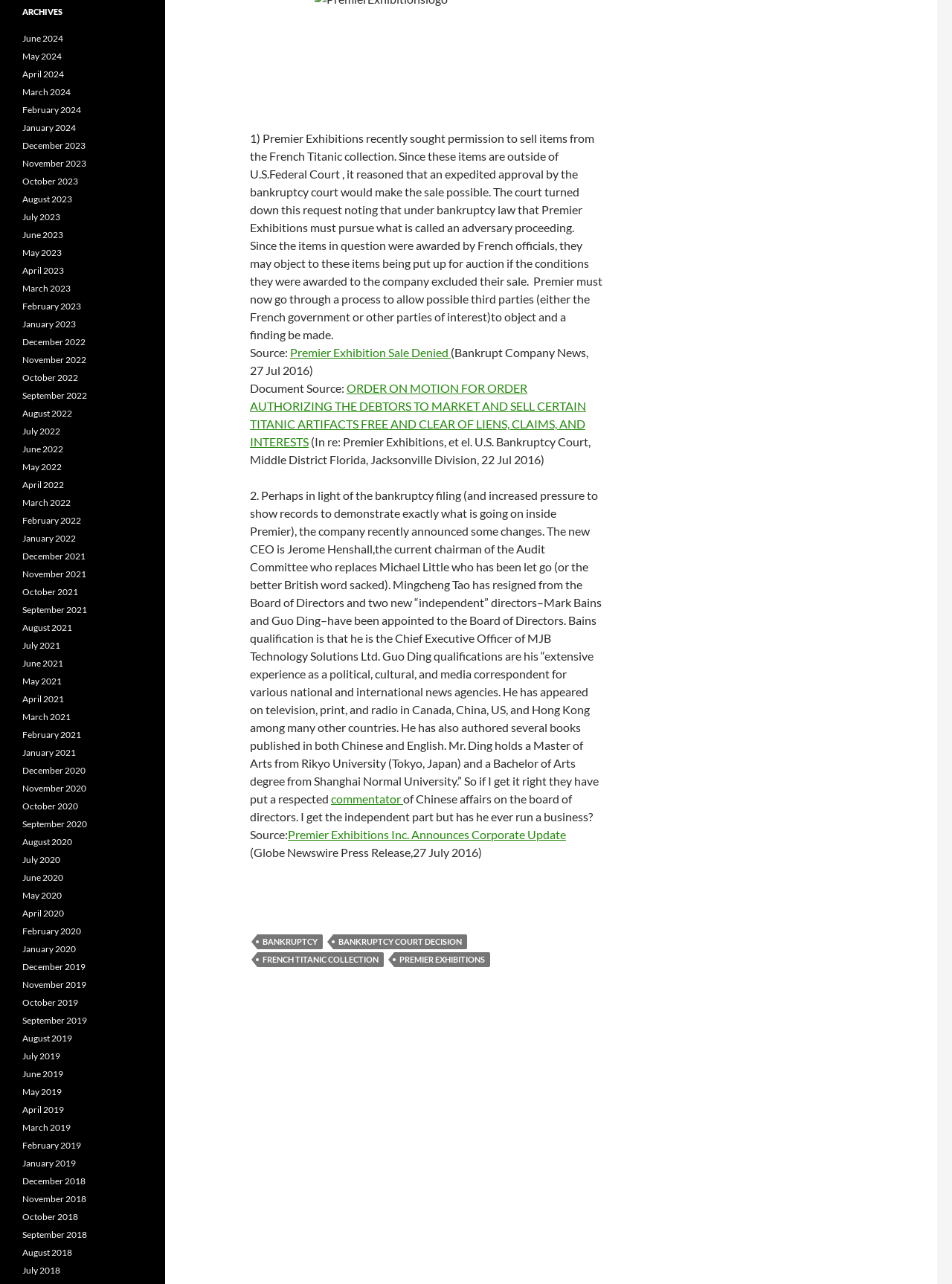Determine the bounding box coordinates for the area you should click to complete the following instruction: "Click on 'BANKRUPTCY COURT DECISION'".

[0.35, 0.728, 0.491, 0.739]